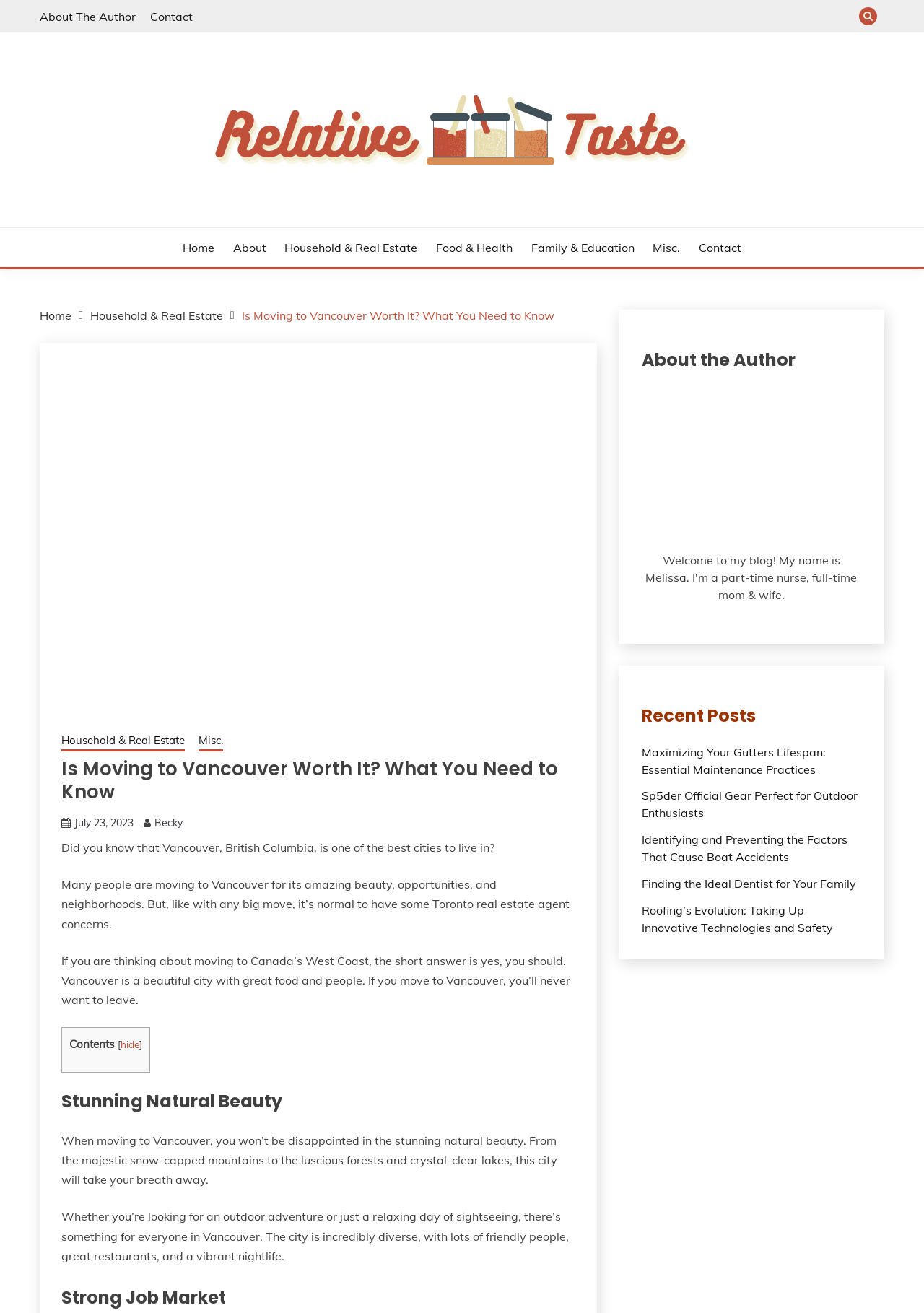What is the topic of the article?
Answer briefly with a single word or phrase based on the image.

Moving to Vancouver